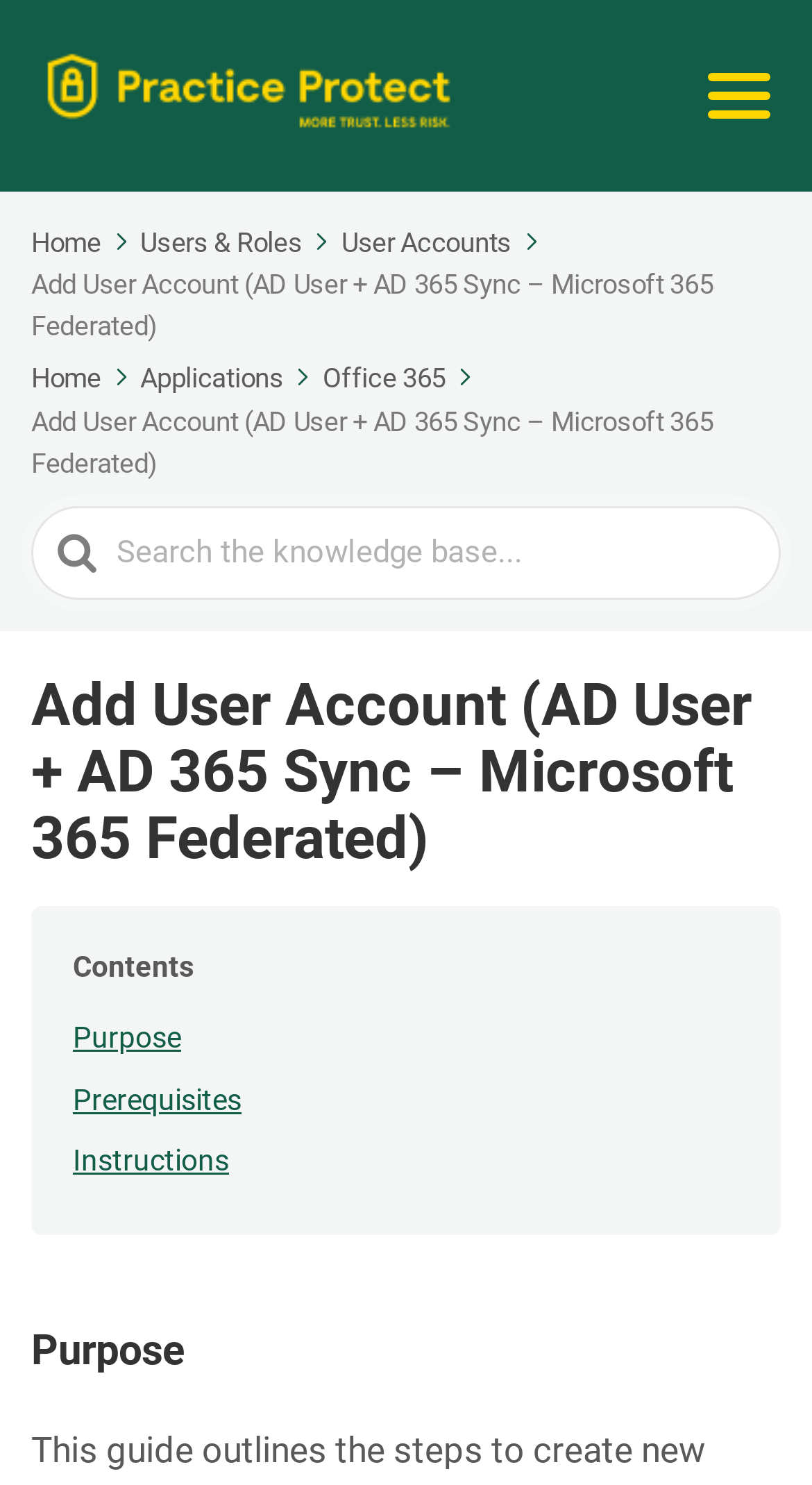Please identify the bounding box coordinates of the element's region that needs to be clicked to fulfill the following instruction: "Click 'Users & Roles' link". The bounding box coordinates should consist of four float numbers between 0 and 1, i.e., [left, top, right, bottom].

[0.173, 0.153, 0.413, 0.174]